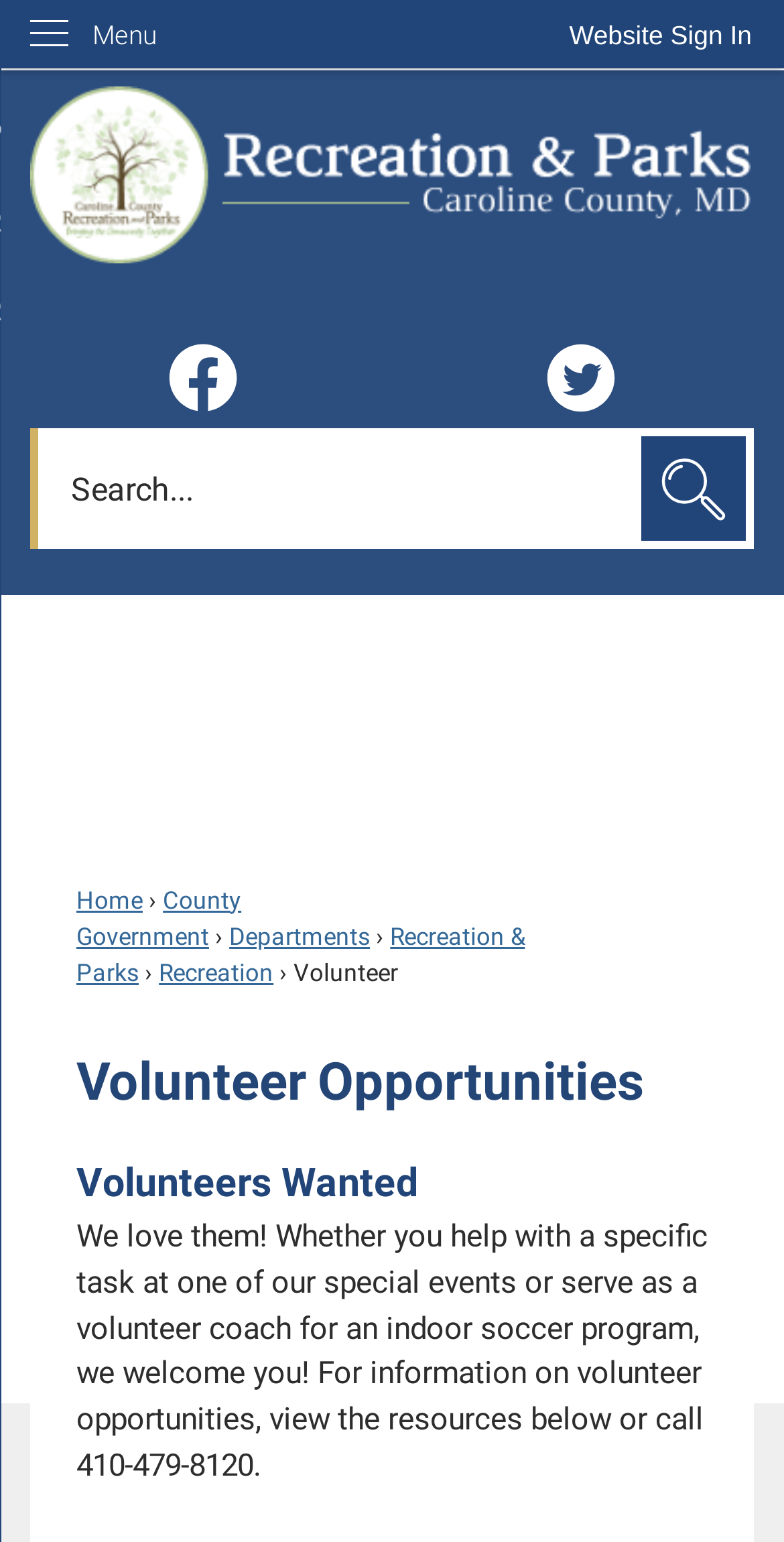Identify the coordinates of the bounding box for the element described below: "parent_node: Search name="searchField" placeholder="Search..." title="Search..."". Return the coordinates as four float numbers between 0 and 1: [left, top, right, bottom].

[0.039, 0.278, 0.961, 0.356]